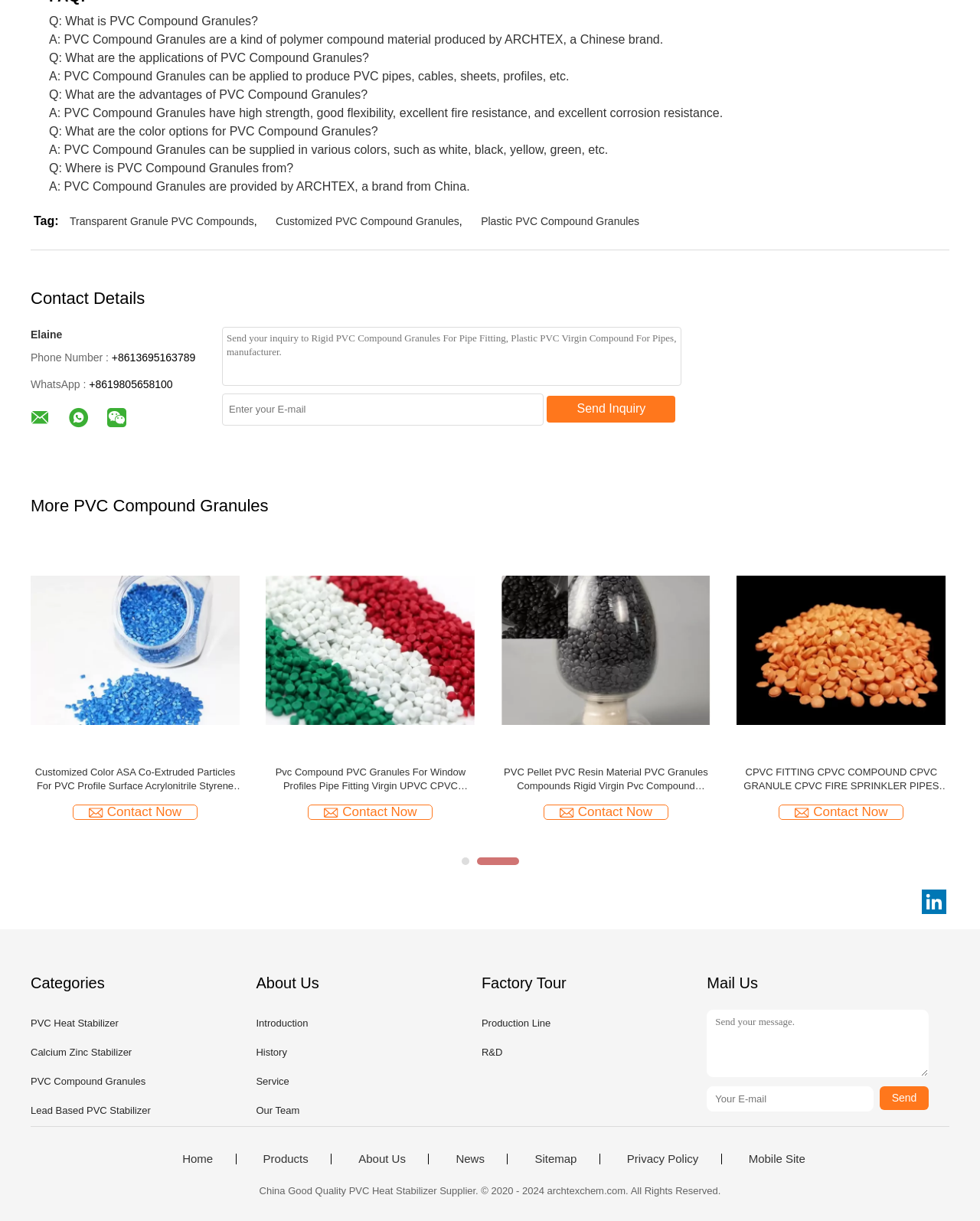Bounding box coordinates should be provided in the format (top-left x, top-left y, bottom-right x, bottom-right y) with all values between 0 and 1. Identify the bounding box for this UI element: parent_node: Mail Us placeholder="Your E-mail"

[0.721, 0.889, 0.892, 0.91]